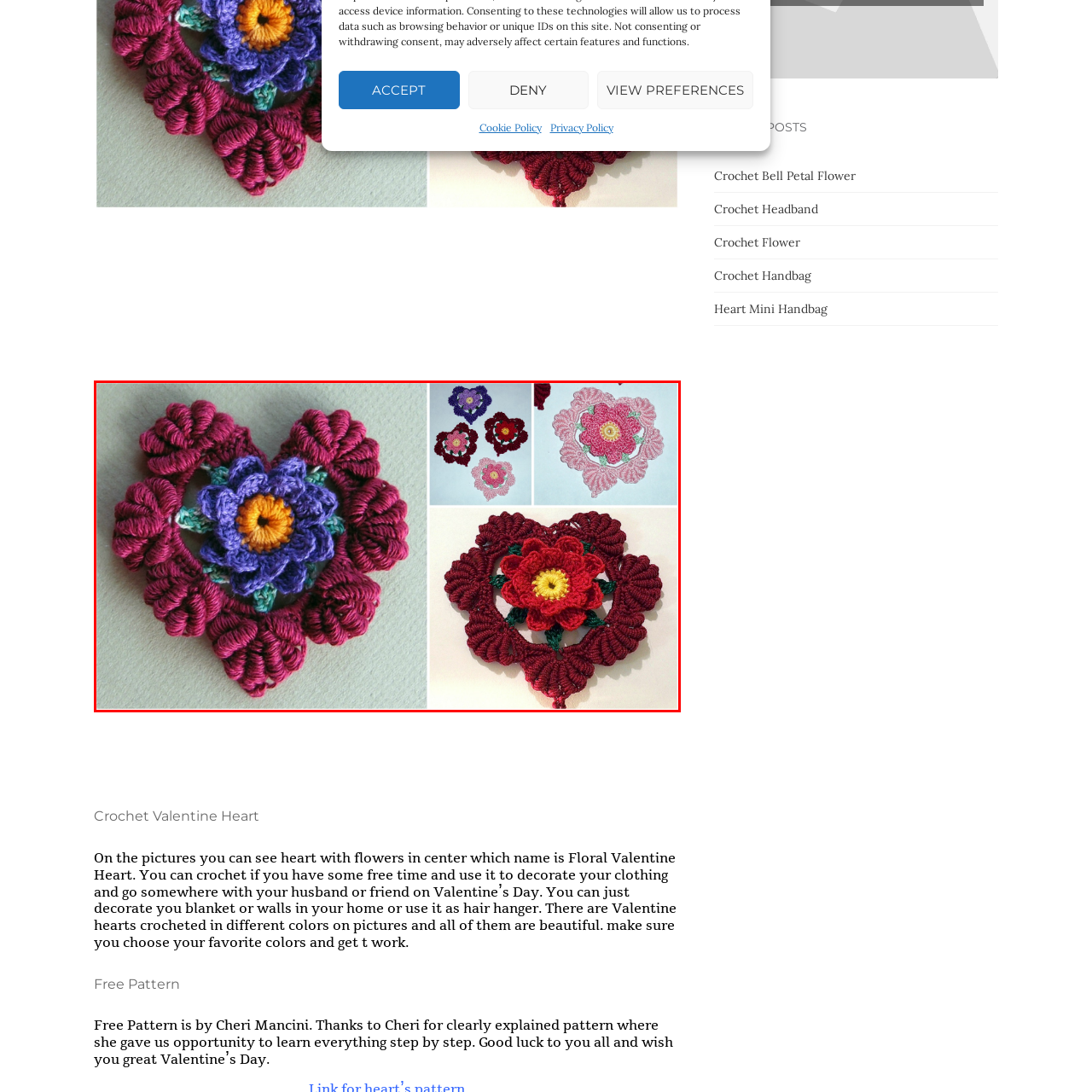What is the suggested use of the Floral Valentine Heart?
Focus on the section marked by the red bounding box and elaborate on the question as thoroughly as possible.

The caption invites viewers to explore creating their own Floral Valentine Heart as a charming craft project for Valentine's Day, emphasizing its potential use for decorating clothing, home spaces, or even as a lovely accessory.